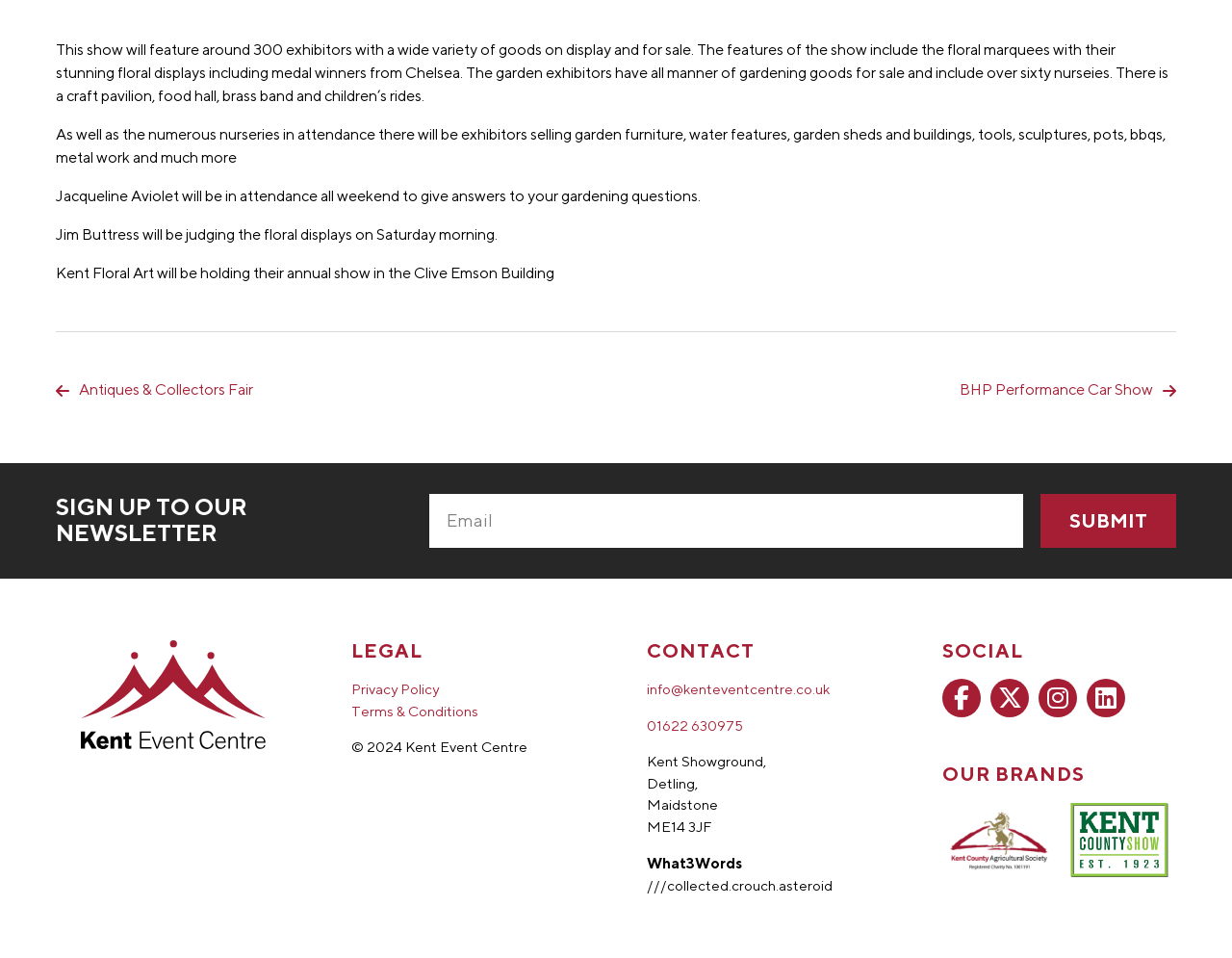Locate the UI element that matches the description Antiques & Collectors Fair in the webpage screenshot. Return the bounding box coordinates in the format (top-left x, top-left y, bottom-right x, bottom-right y), with values ranging from 0 to 1.

[0.03, 0.383, 0.221, 0.431]